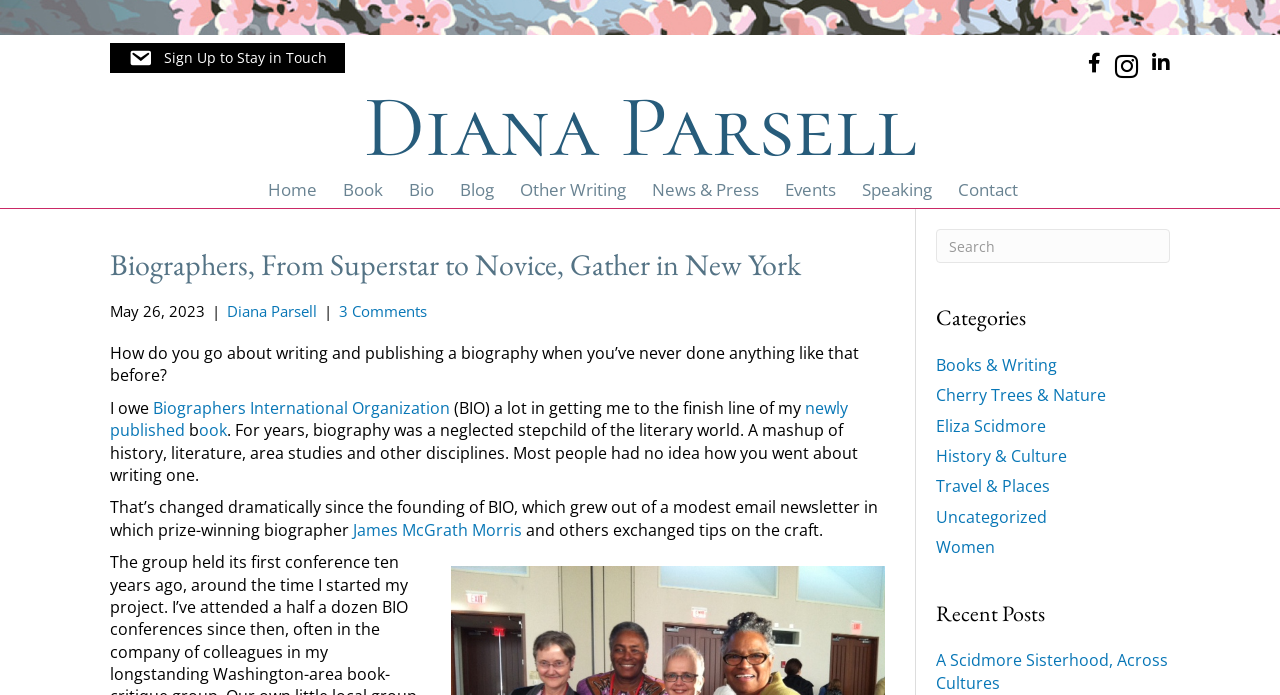Elaborate on the information and visuals displayed on the webpage.

The webpage is about Diana Parsell, a biographer, and her experience with the Biographers International Organization (BIO). At the top, there is a button to "Sign Up to Stay in Touch" and a heading with the author's name, Diana Parsell. Below the author's name, there is a navigation menu with links to different sections of the website, including Home, Book, Bio, Blog, and others.

The main content of the webpage is an article about the 2023 conference of Biographers International Organization (BIO) in New York. The article is divided into several paragraphs, with headings and links to other relevant pages. The text describes how the author, Diana Parsell, benefited from the organization's guidance in writing and publishing her biography.

On the right side of the webpage, there are two complementary sections. The top section has a search box, and the bottom section has a list of categories, including Books & Writing, Cherry Trees & Nature, and others, with links to related posts. Below the categories, there is a list of recent posts, with links to individual articles.

Overall, the webpage is a personal blog or website of a biographer, with a focus on her experience with the Biographers International Organization and her writing.